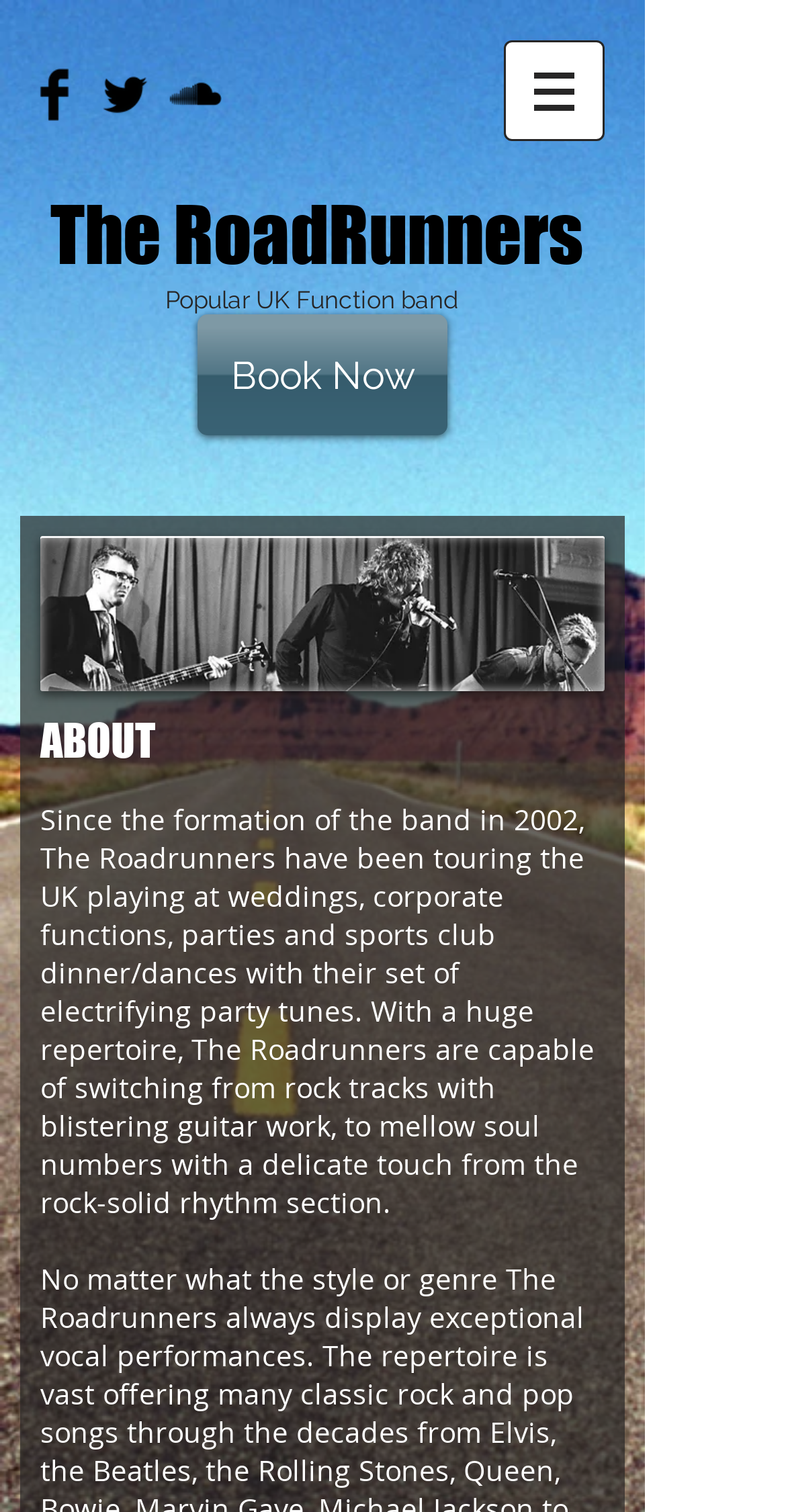Offer a comprehensive description of the webpage’s content and structure.

The webpage is about The Roadrunners, a popular UK function band. At the top, there is a heading that reads "Popular UK Function band". Below it, on the right side, there is a navigation menu labeled "Site" with a button that has a popup menu. The button is accompanied by a small image.

On the left side, there is a social bar with three links to the band's social media profiles: Facebook, Twitter, and SoundCloud. Each link has a corresponding black icon.

Below the social bar, there is a large heading that reads "The RoadRunners" with a link to the band's page. Next to it, there is a call-to-action button "Book Now" and a large image that takes up most of the width of the page.

At the bottom of the page, there is a section with a heading "ABOUT" and a brief description of the band's history and music style. The text explains that the band was formed in 2002 and has been touring the UK, playing at various events, with a diverse repertoire of party tunes.